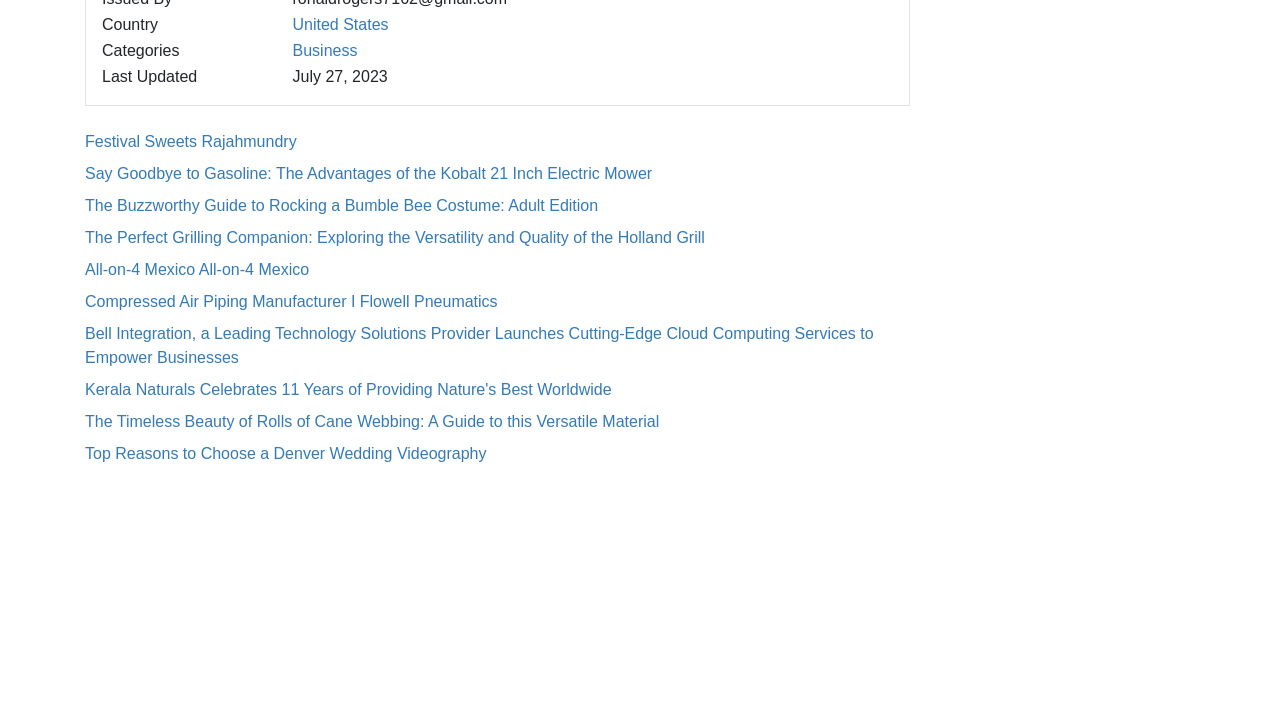Using the information shown in the image, answer the question with as much detail as possible: What is the country mentioned in the first row?

The first row contains a grid cell with the text 'Country' and another grid cell with the text 'United States', which indicates that the country mentioned is the United States.